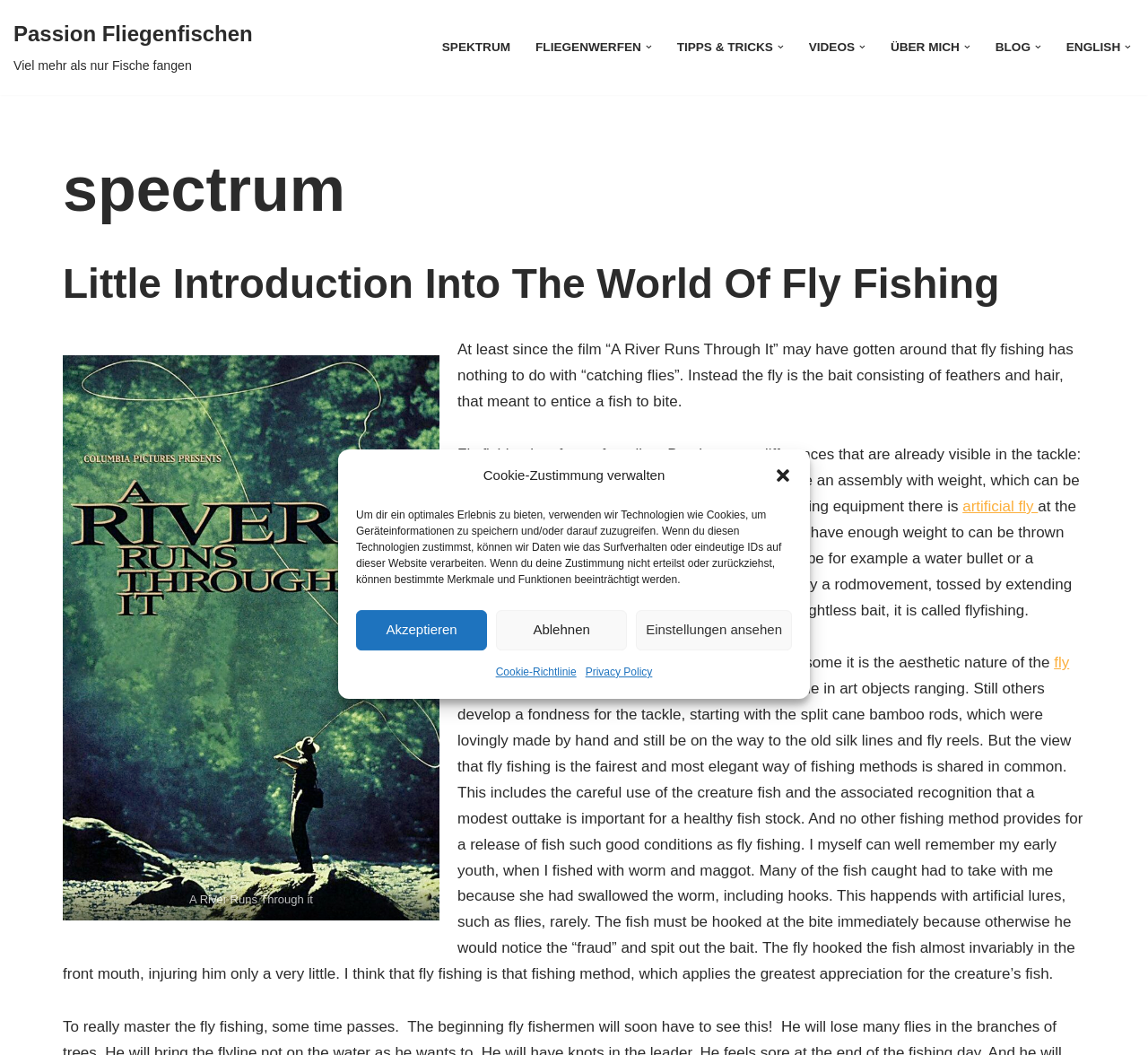What is the advantage of fly fishing in terms of fish injury?
Answer the question with a thorough and detailed explanation.

The webpage states that fly fishing is a more gentle way of fishing, as the fish is hooked almost invariably in the front mouth, injuring it only very little. This is in contrast to other fishing methods where the fish may swallow the worm or bait, leading to more injury.